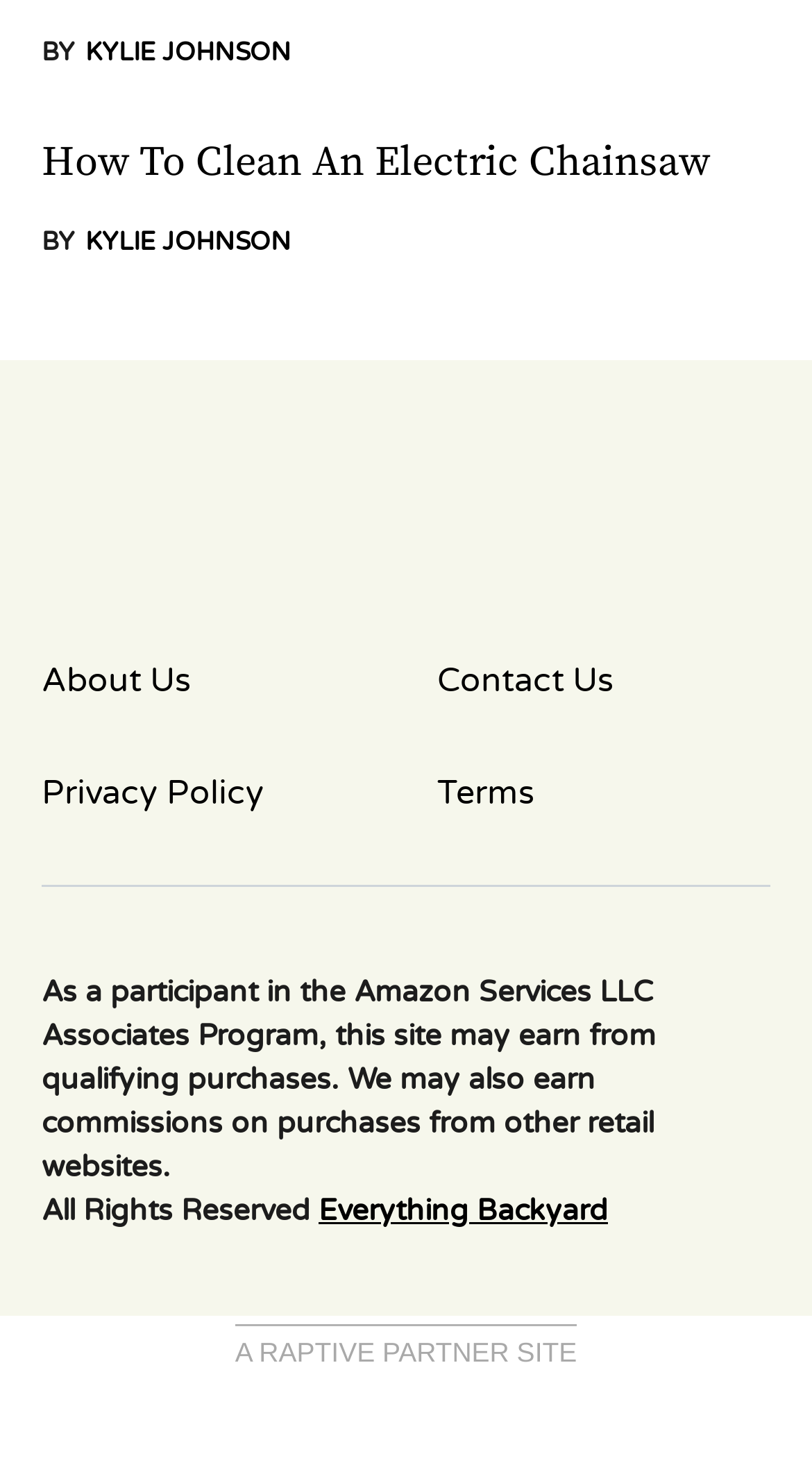Determine the bounding box coordinates of the section to be clicked to follow the instruction: "read the privacy policy". The coordinates should be given as four float numbers between 0 and 1, formatted as [left, top, right, bottom].

[0.051, 0.524, 0.462, 0.558]